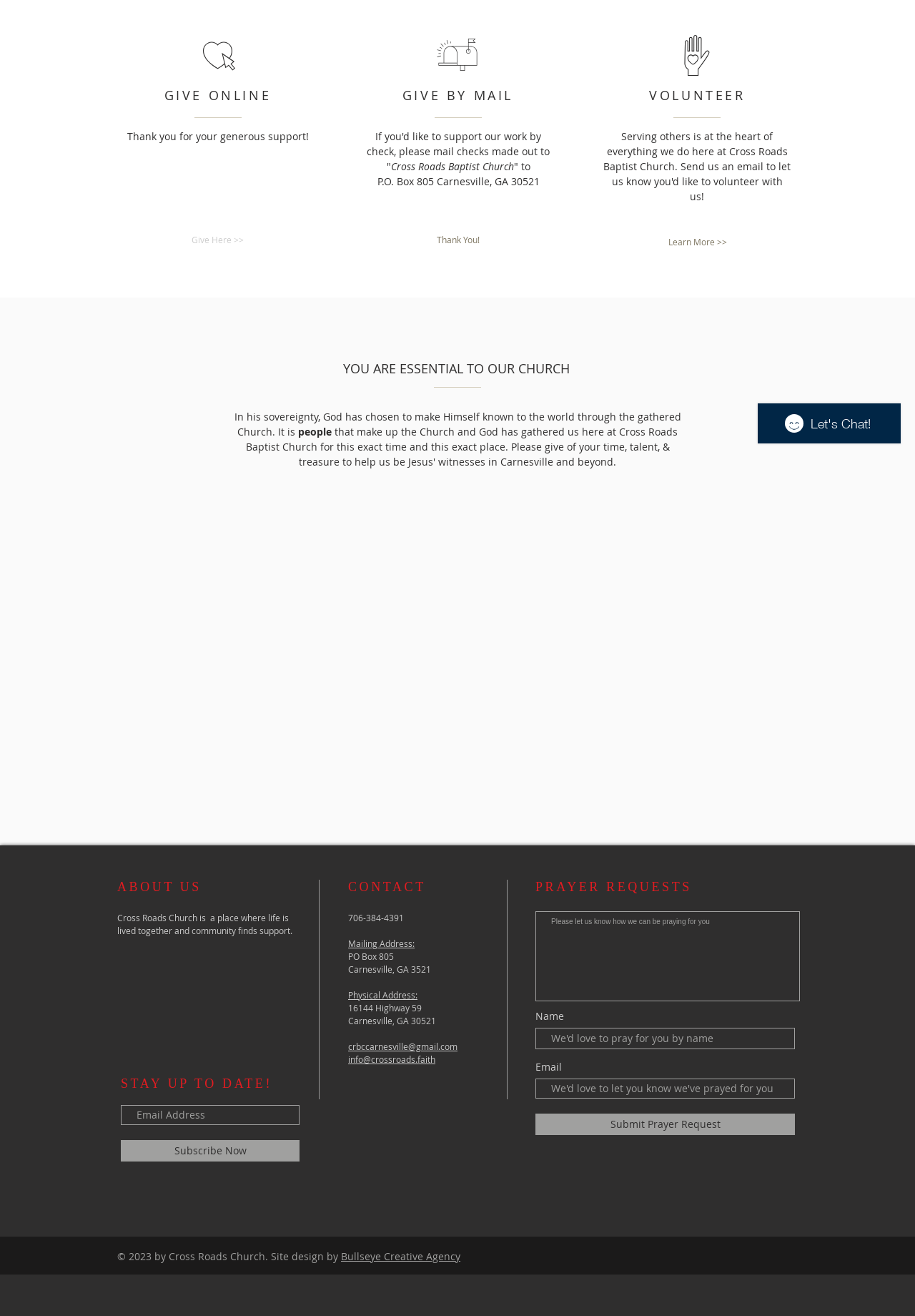Locate the UI element that matches the description Submit Prayer Request in the webpage screenshot. Return the bounding box coordinates in the format (top-left x, top-left y, bottom-right x, bottom-right y), with values ranging from 0 to 1.

[0.585, 0.846, 0.869, 0.862]